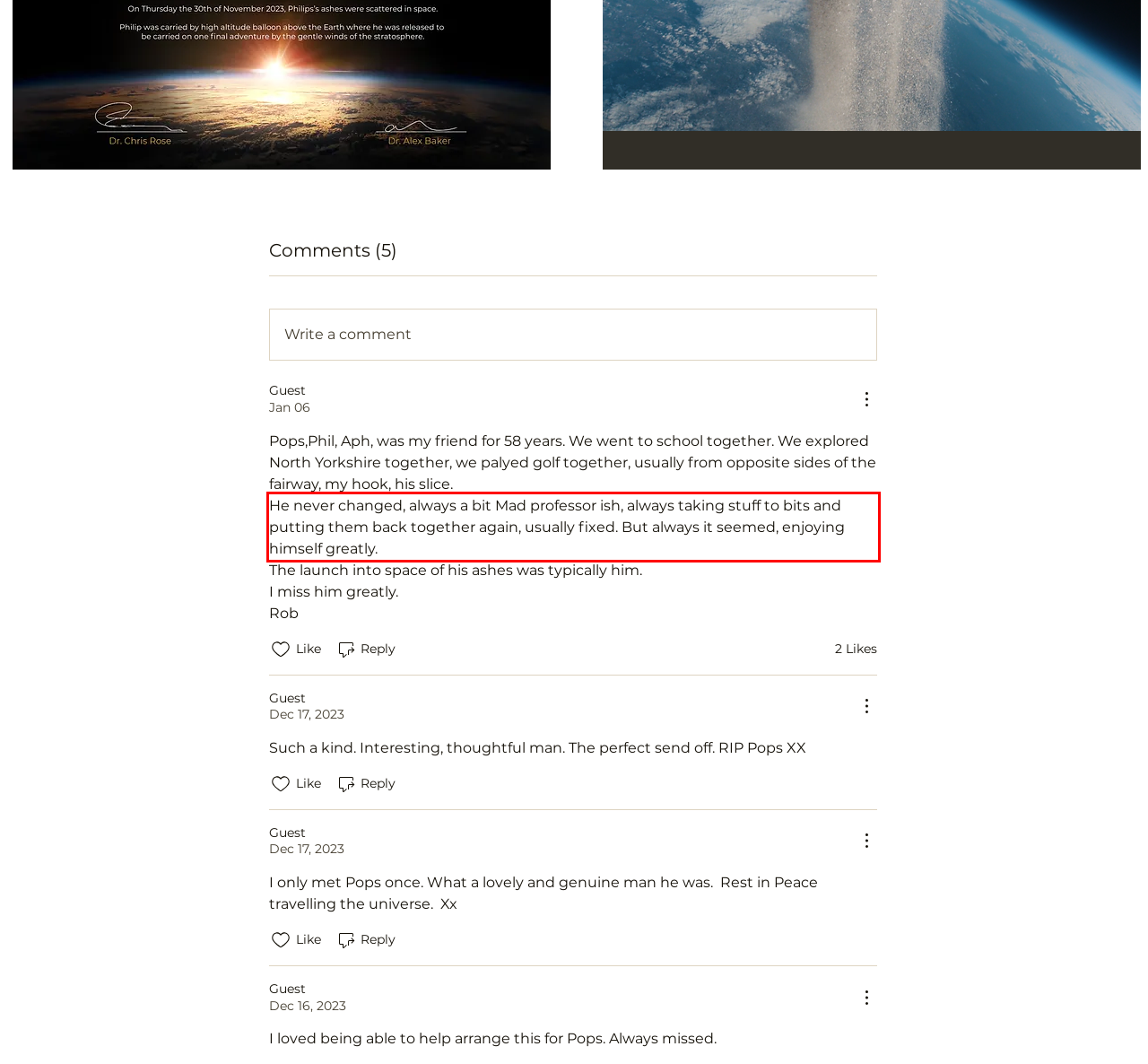Please extract the text content from the UI element enclosed by the red rectangle in the screenshot.

He never changed, always a bit Mad professor ish, always taking stuff to bits and putting them back together again, usually fixed. But always it seemed, enjoying himself greatly.